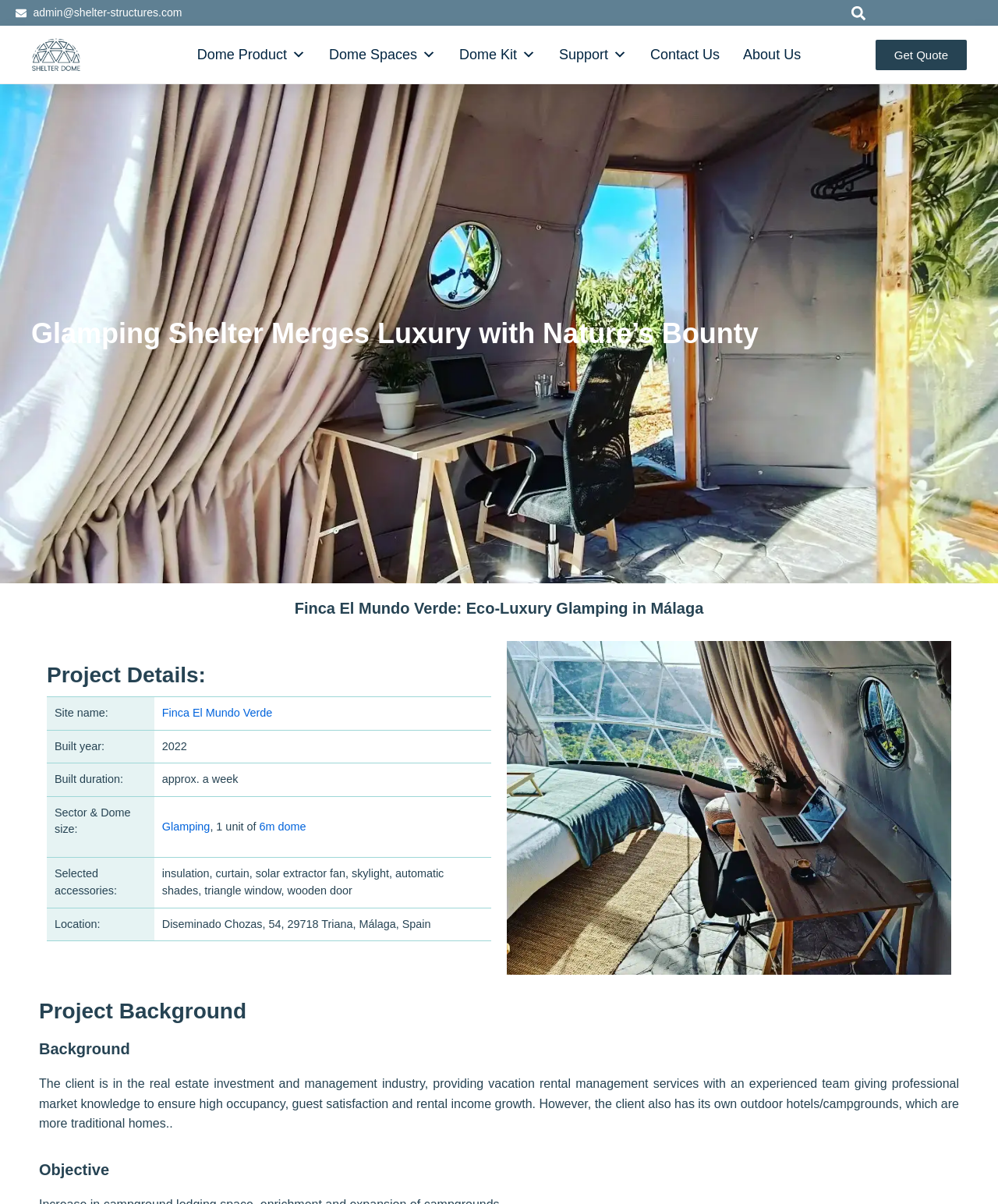Find the bounding box coordinates of the clickable element required to execute the following instruction: "View dome product details". Provide the coordinates as four float numbers between 0 and 1, i.e., [left, top, right, bottom].

[0.186, 0.026, 0.318, 0.065]